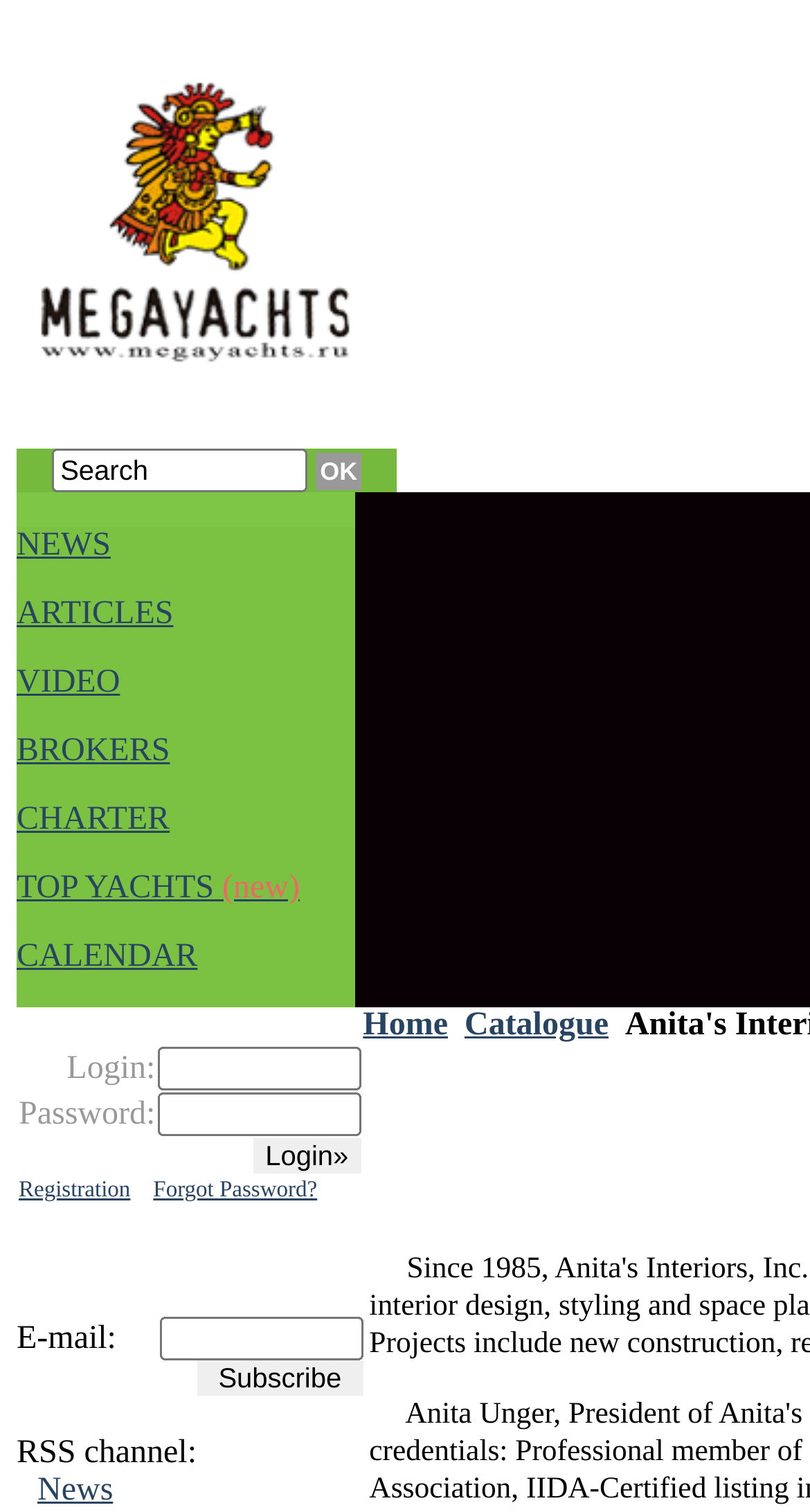Please respond in a single word or phrase: 
How many buttons are there in the login section?

1